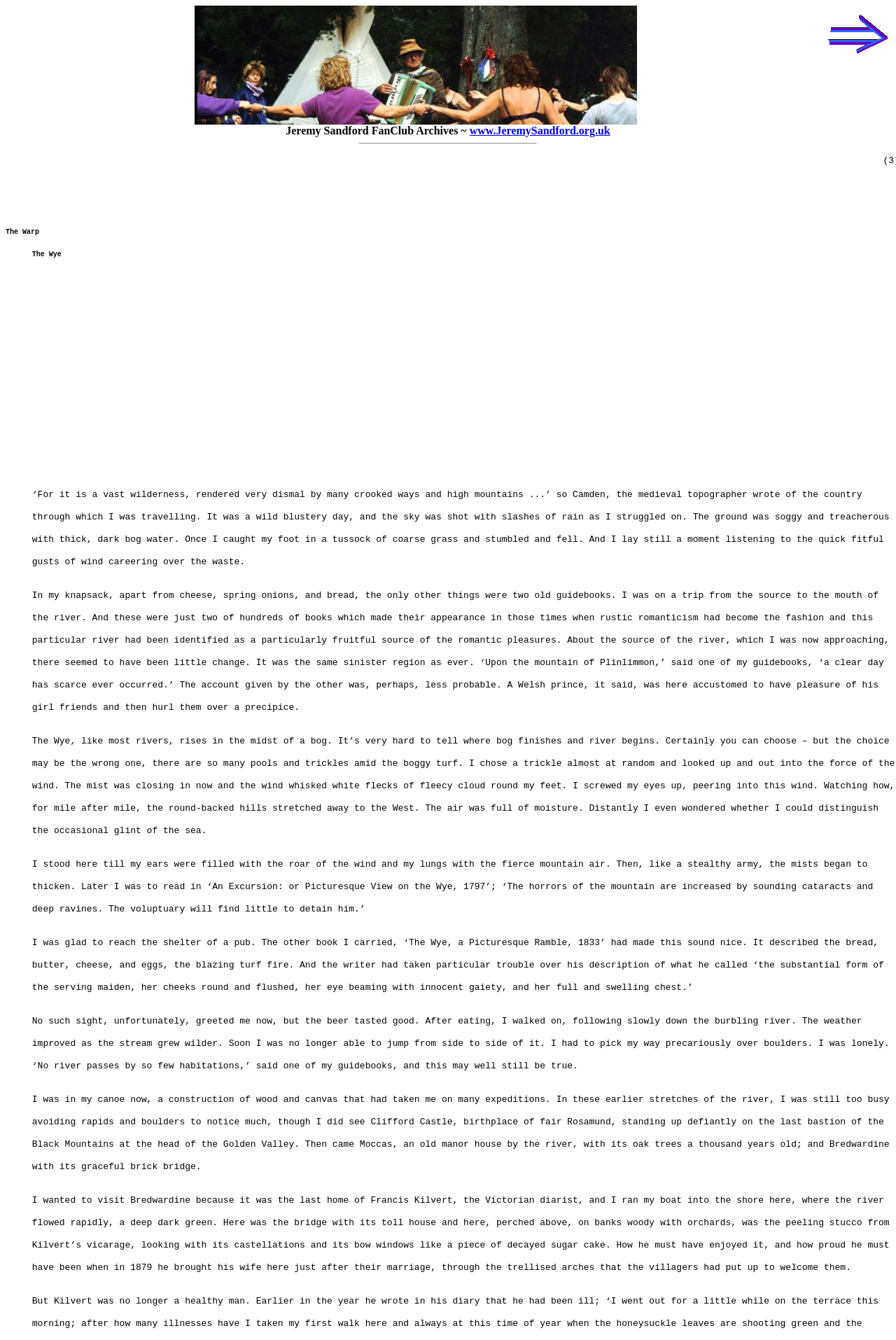What is the description of the serving maiden in the pub?
Please answer the question with as much detail and depth as you can.

In the text, it is mentioned that the writer of 'The Wye, a Picturesque Ramble, 1833' described the serving maiden in a pub as having 'round and flushed cheeks, beaming with innocent gaiety, and full and swelling chest'. This description is provided in the context of the writer's account of visiting a pub during his trip.